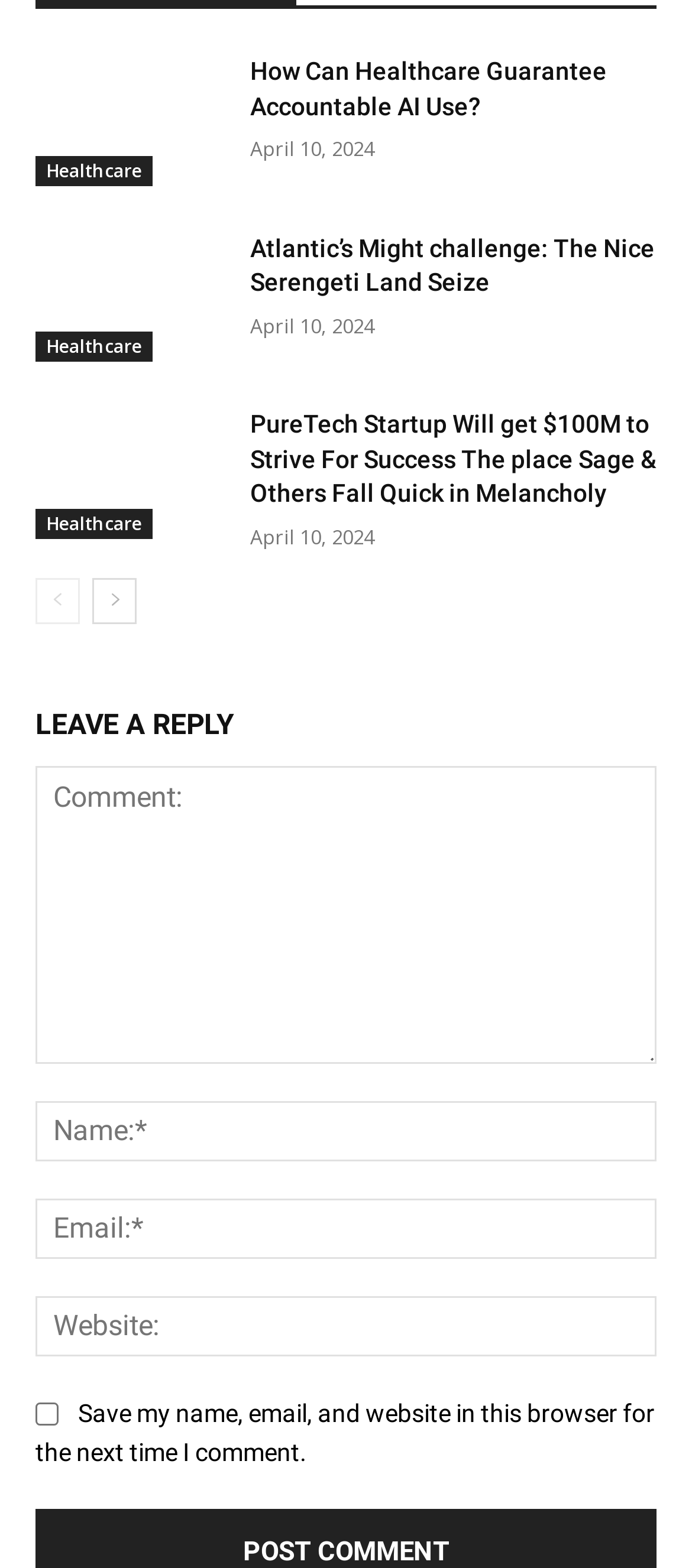Respond with a single word or phrase for the following question: 
What is the purpose of the 'prev-page' and 'next-page' links?

To navigate between pages